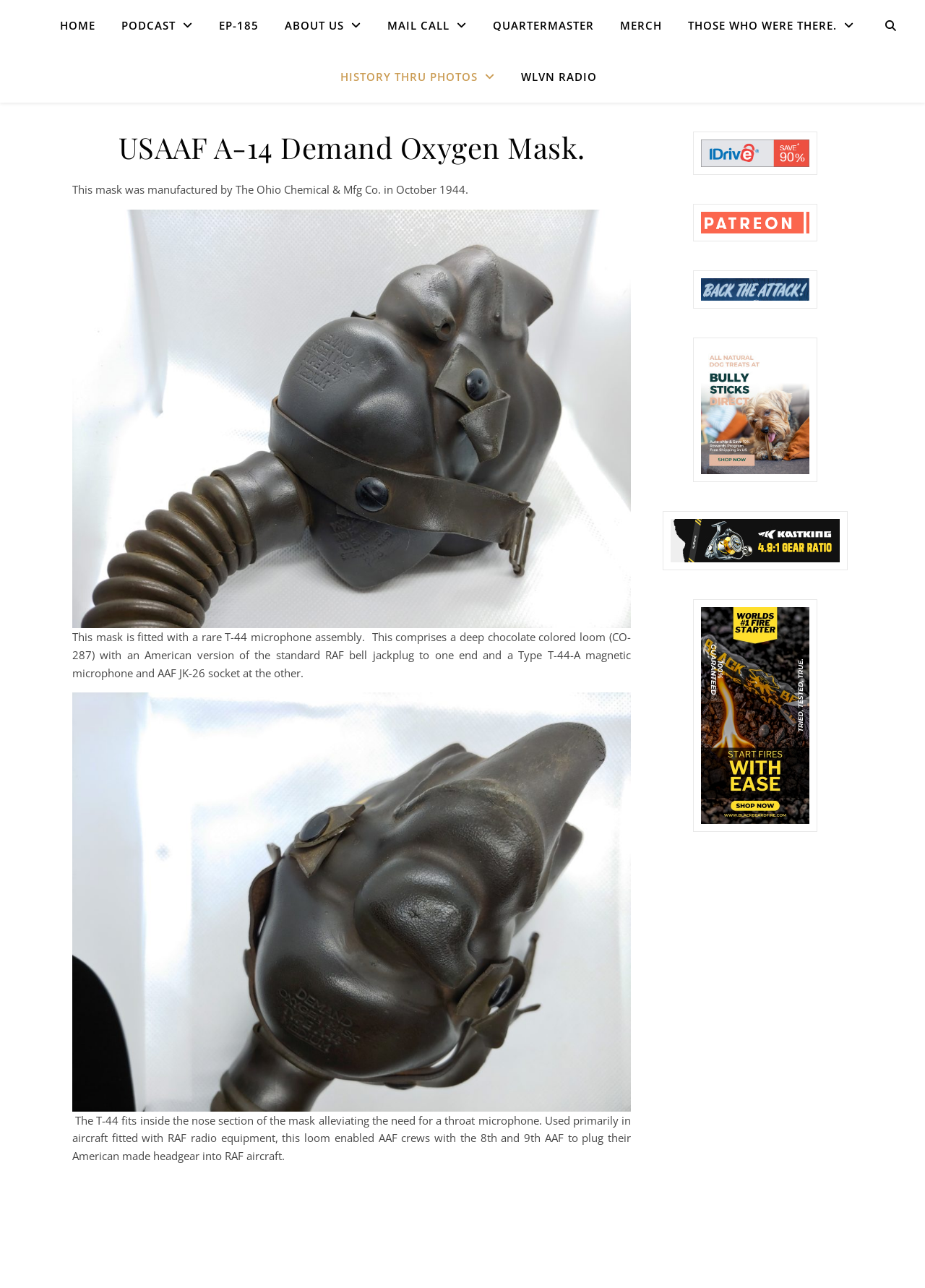Determine the bounding box coordinates of the region I should click to achieve the following instruction: "Click on the 'Phone number: Office: 865.851.9322' text". Ensure the bounding box coordinates are four float numbers between 0 and 1, i.e., [left, top, right, bottom].

None